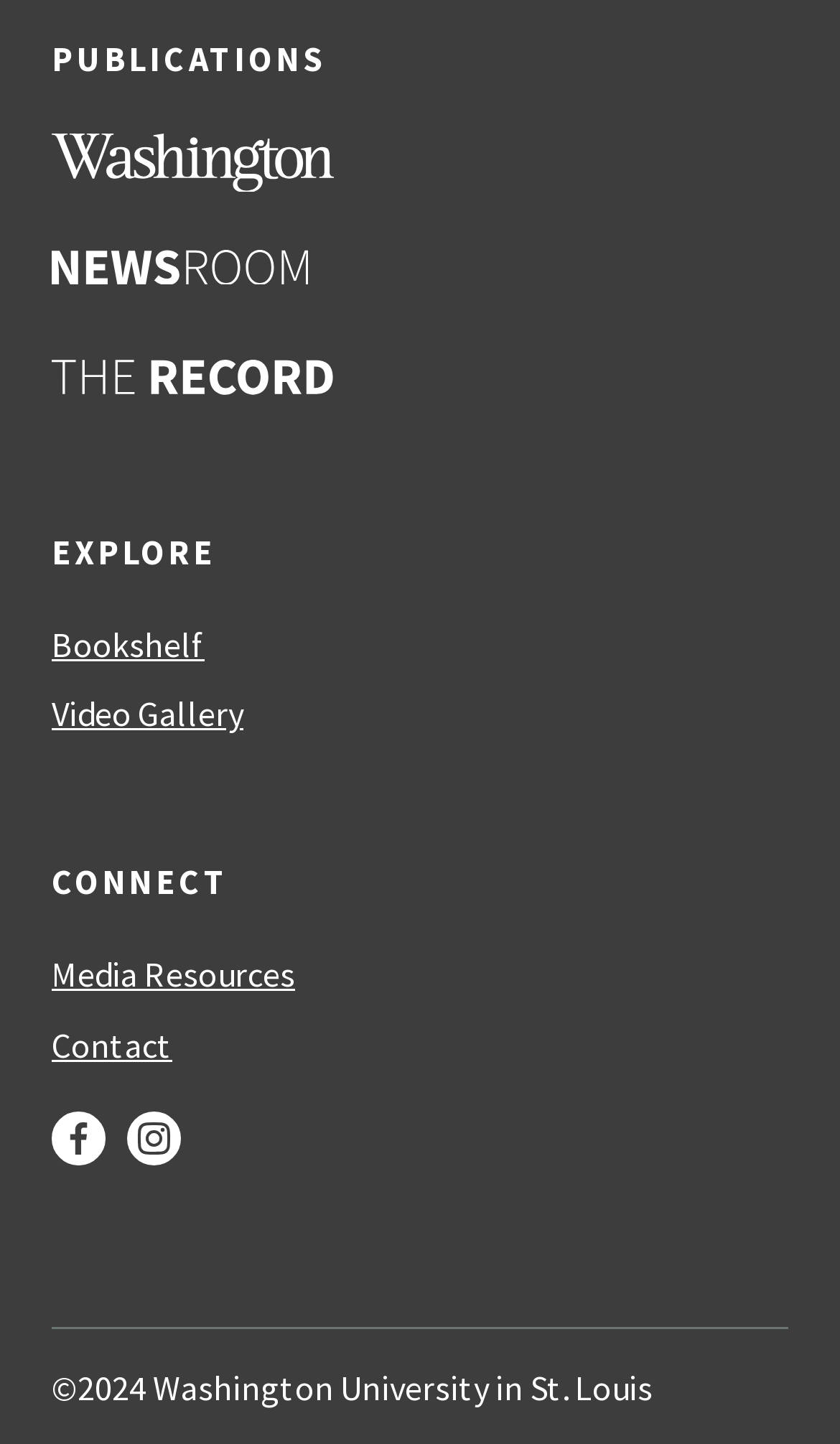Given the element description: "Individual Privacy Preferences", predict the bounding box coordinates of this UI element. The coordinates must be four float numbers between 0 and 1, given as [left, top, right, bottom].

None